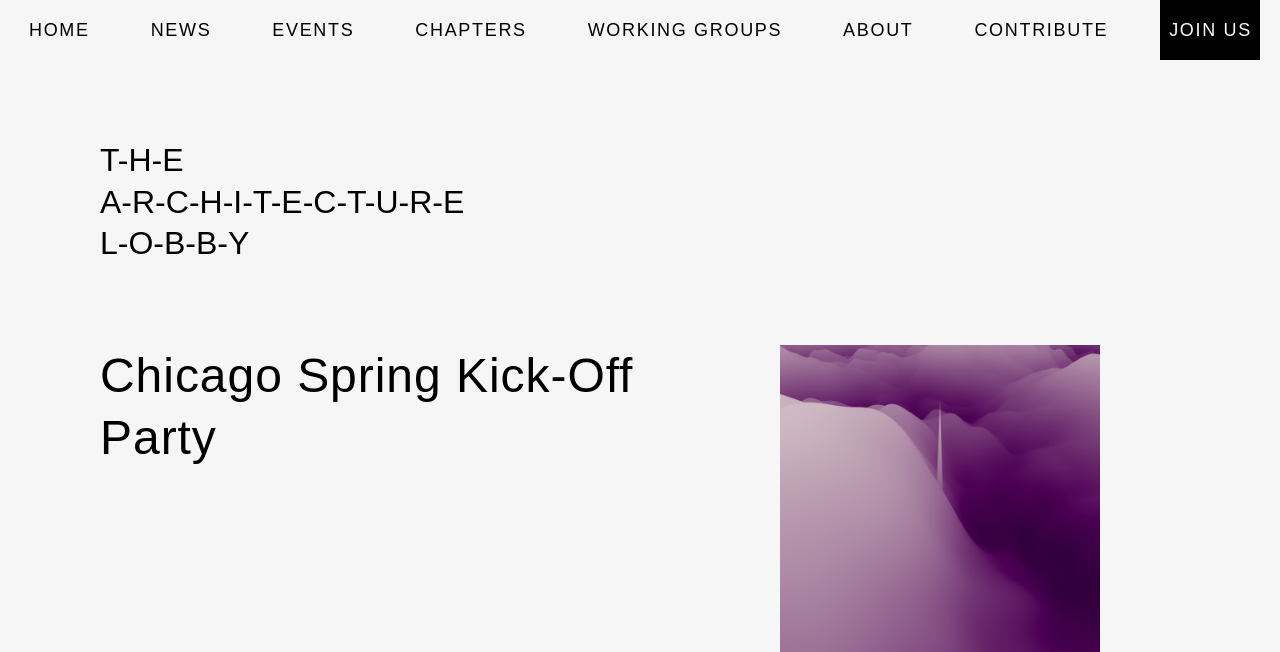Offer a detailed explanation of the webpage layout and contents.

The webpage is about the Chicago Spring Kick-Off Party organized by The Architecture Lobby. At the top of the page, there is a navigation menu that spans almost the entire width of the page, containing 8 links: HOME, NEWS, EVENTS, CHAPTERS, WORKING GROUPS, ABOUT, CONTRIBUTE, and JOIN US. 

Below the navigation menu, there are three lines of text, "T-H-E", "A-R-C-H-I-T-E-C-T-U-R-E", and "L-O-B-B-Y", which appear to be the logo or branding of The Architecture Lobby. 

Further down, there is a prominent heading that reads "Chicago Spring Kick-Off Party", which is likely the title of the event or the main content of the page.